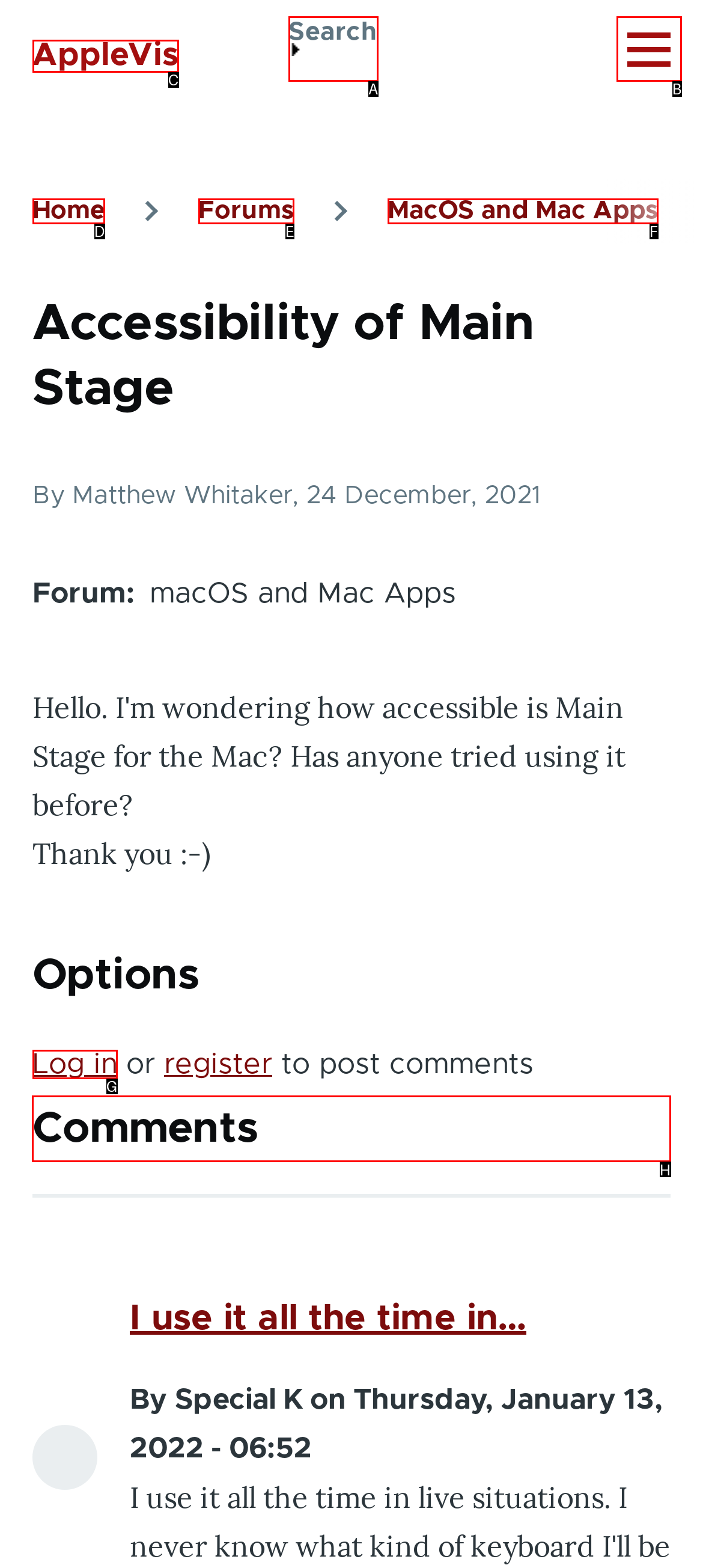Find the HTML element to click in order to complete this task: Share via Facebook
Answer with the letter of the correct option.

None